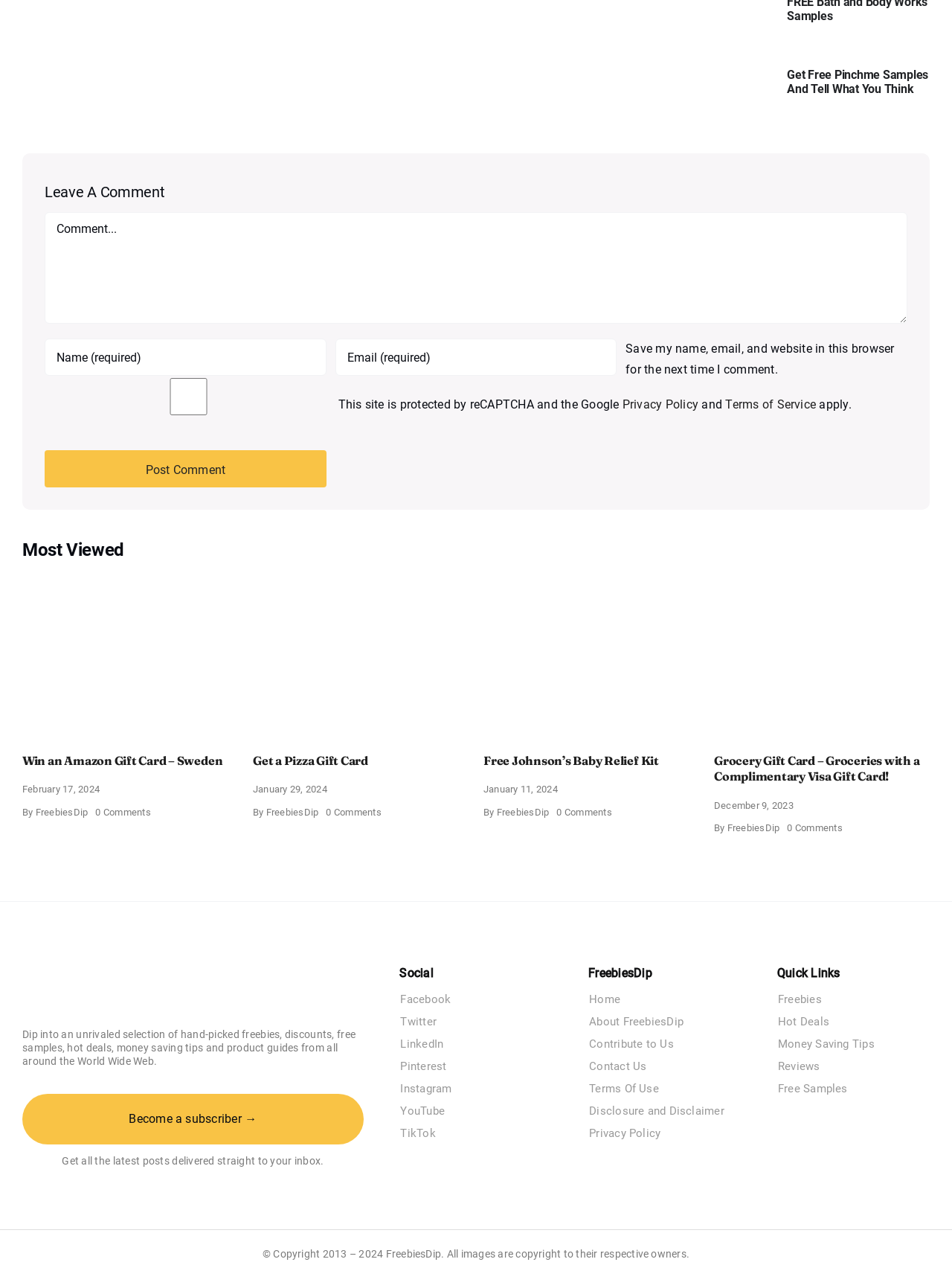Based on the visual content of the image, answer the question thoroughly: What is the copyright period for the website's content?

The webpage's footer includes a copyright notice that specifies the period from 2013 to 2024, indicating that the website's content is protected by copyright law during this time frame.